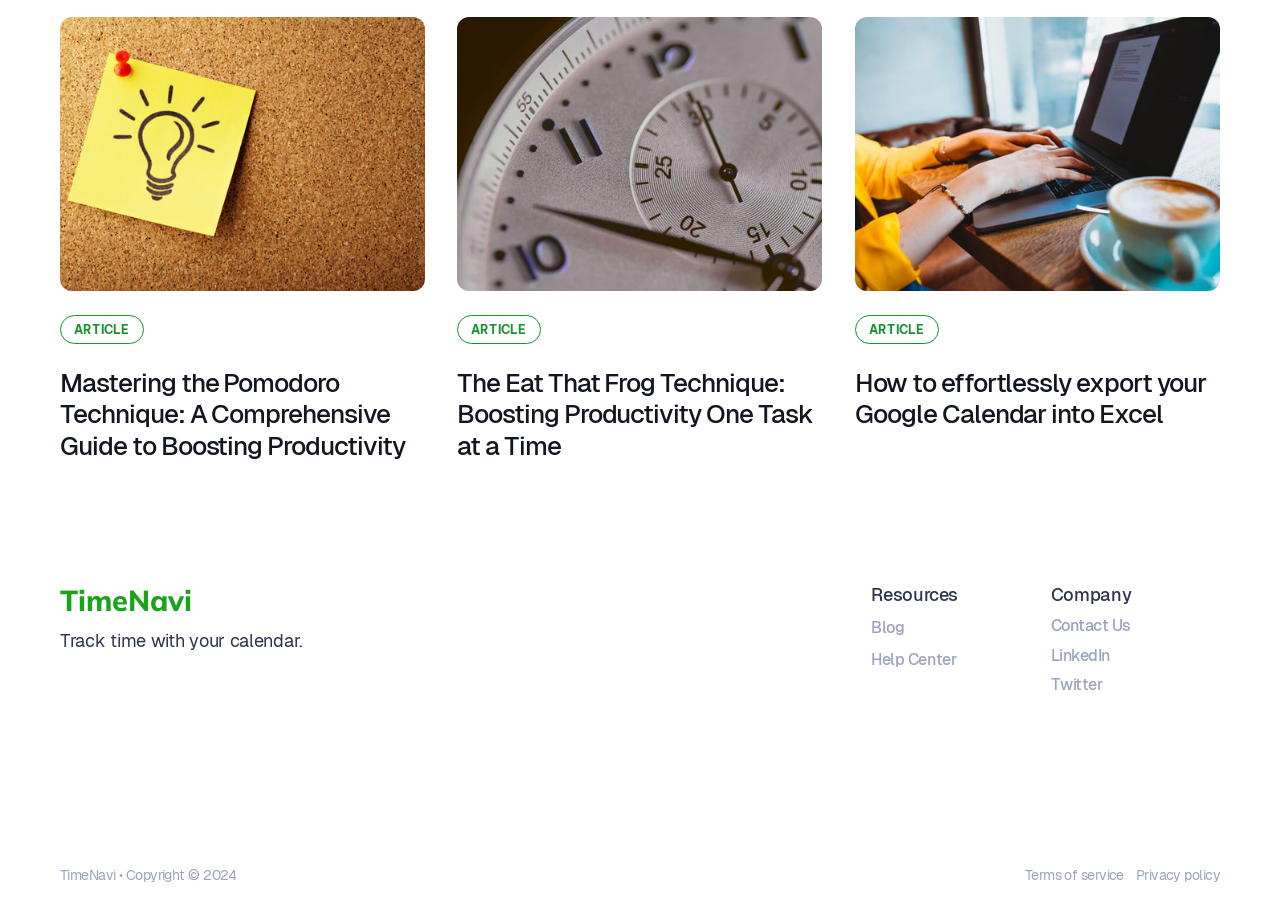Please locate the clickable area by providing the bounding box coordinates to follow this instruction: "Learn about the Eat That Frog technique".

[0.357, 0.019, 0.643, 0.505]